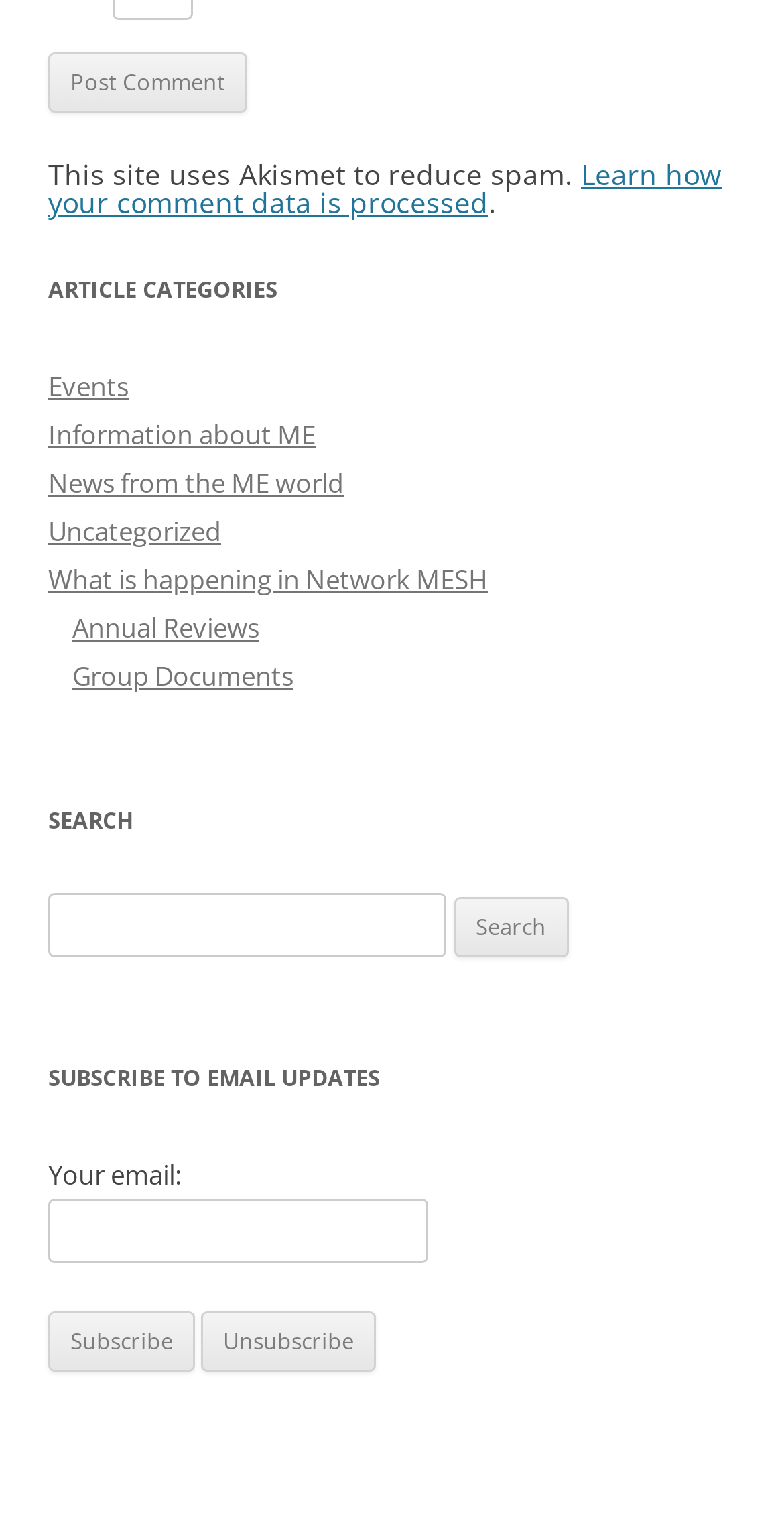What is the function of the search bar?
Respond to the question with a single word or phrase according to the image.

Search the website